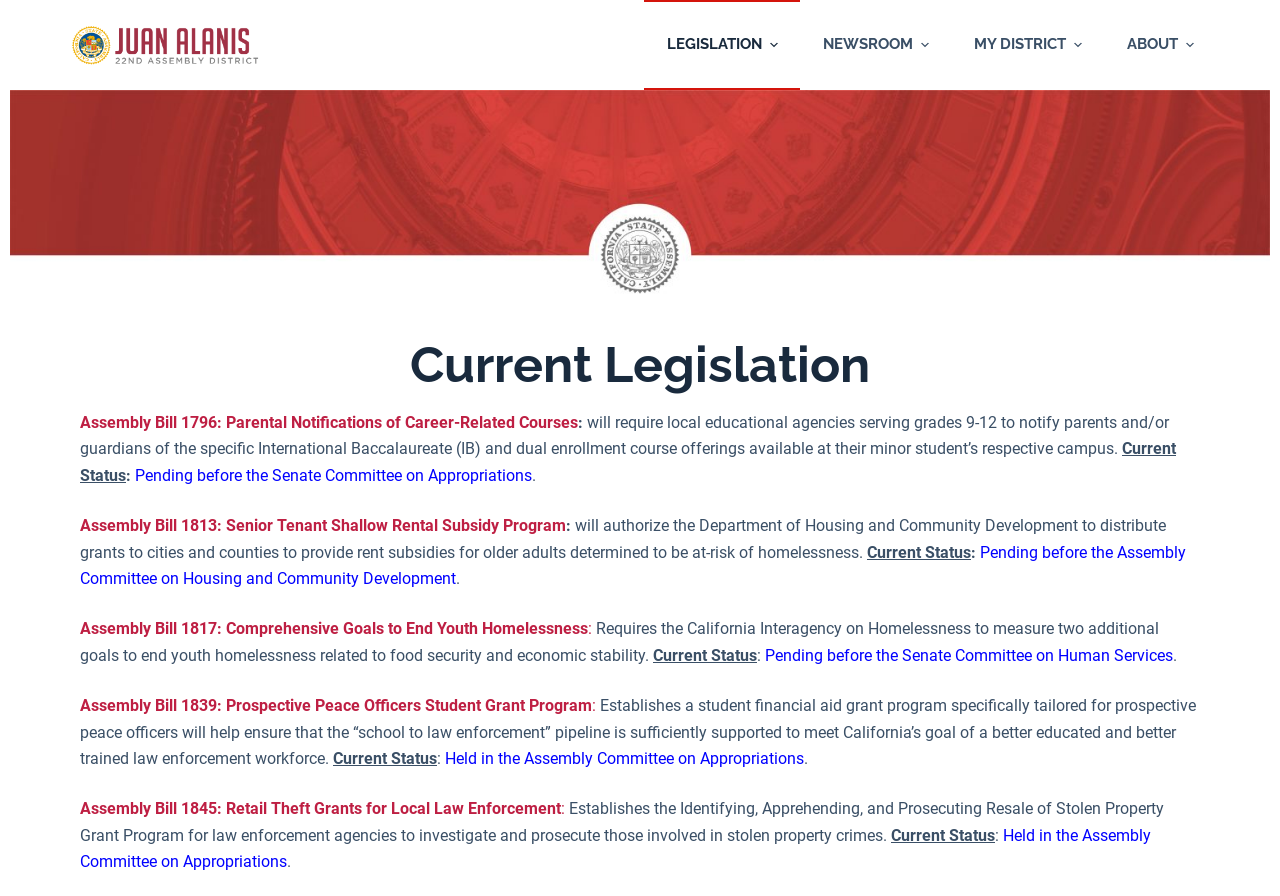Extract the bounding box of the UI element described as: "About".

[0.862, 0.0, 0.95, 0.1]